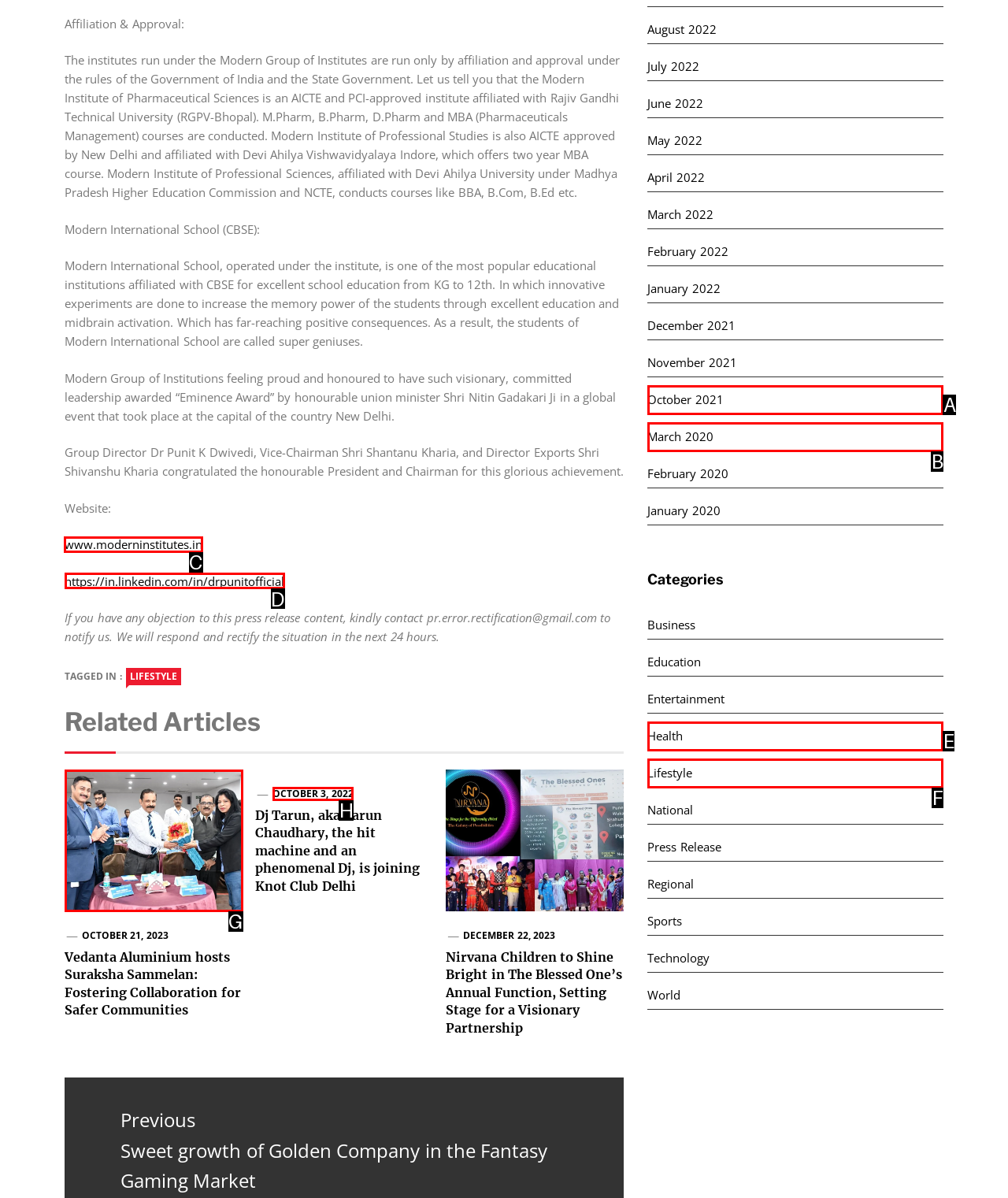Select the HTML element that needs to be clicked to perform the task: Click the link to the website. Reply with the letter of the chosen option.

C